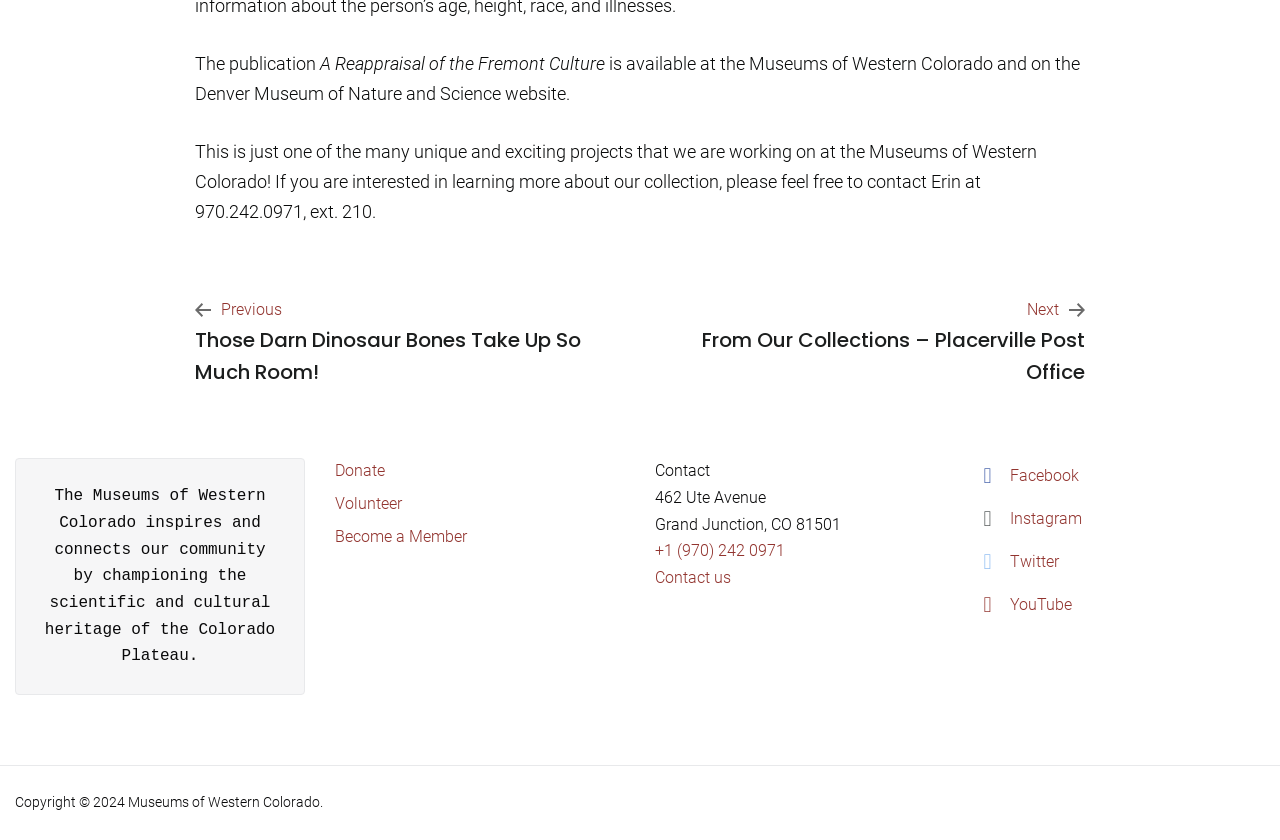Select the bounding box coordinates of the element I need to click to carry out the following instruction: "Contact the museum".

[0.512, 0.676, 0.571, 0.699]